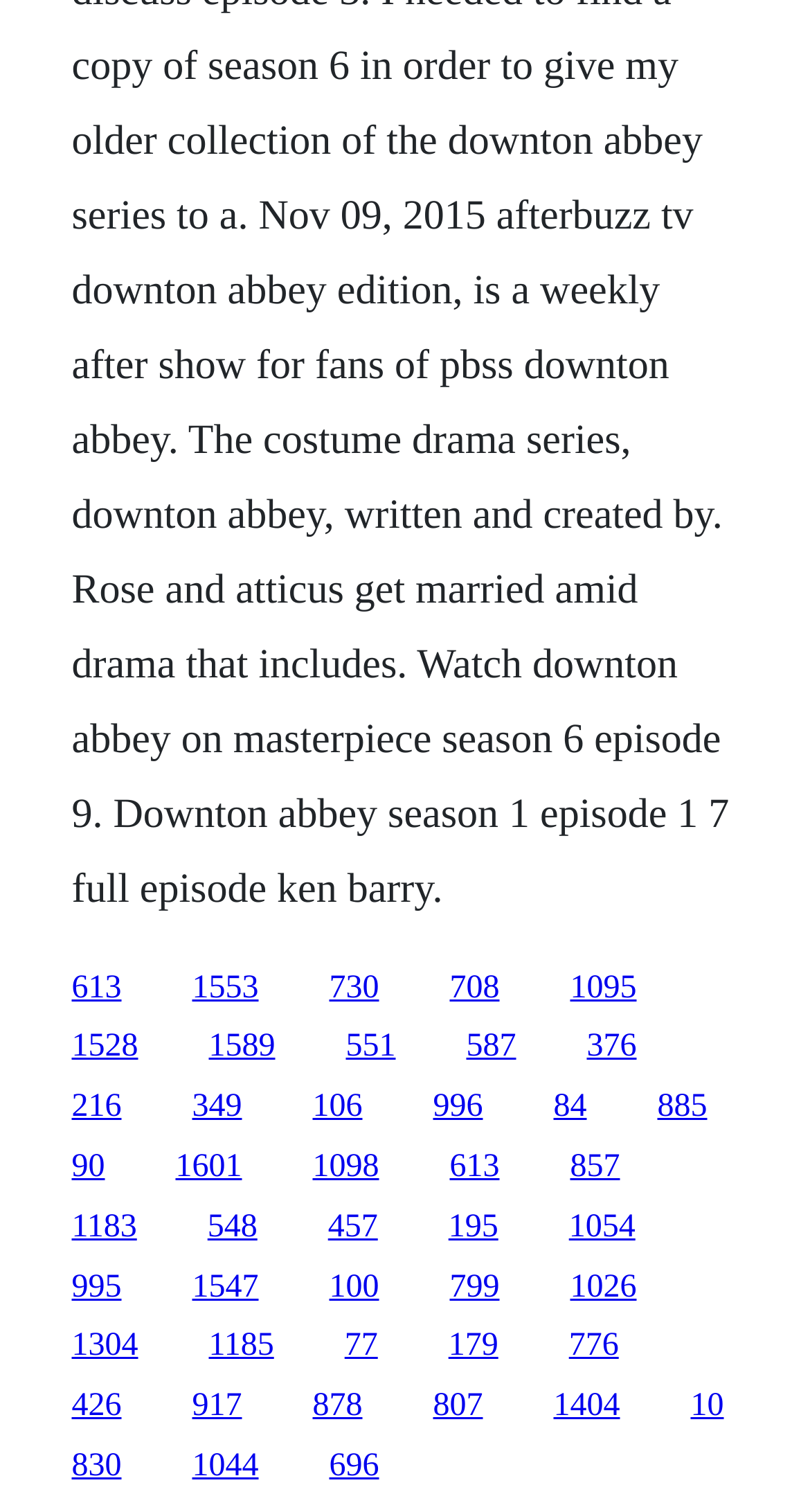What is the vertical position of the link '613'?
Your answer should be a single word or phrase derived from the screenshot.

Middle